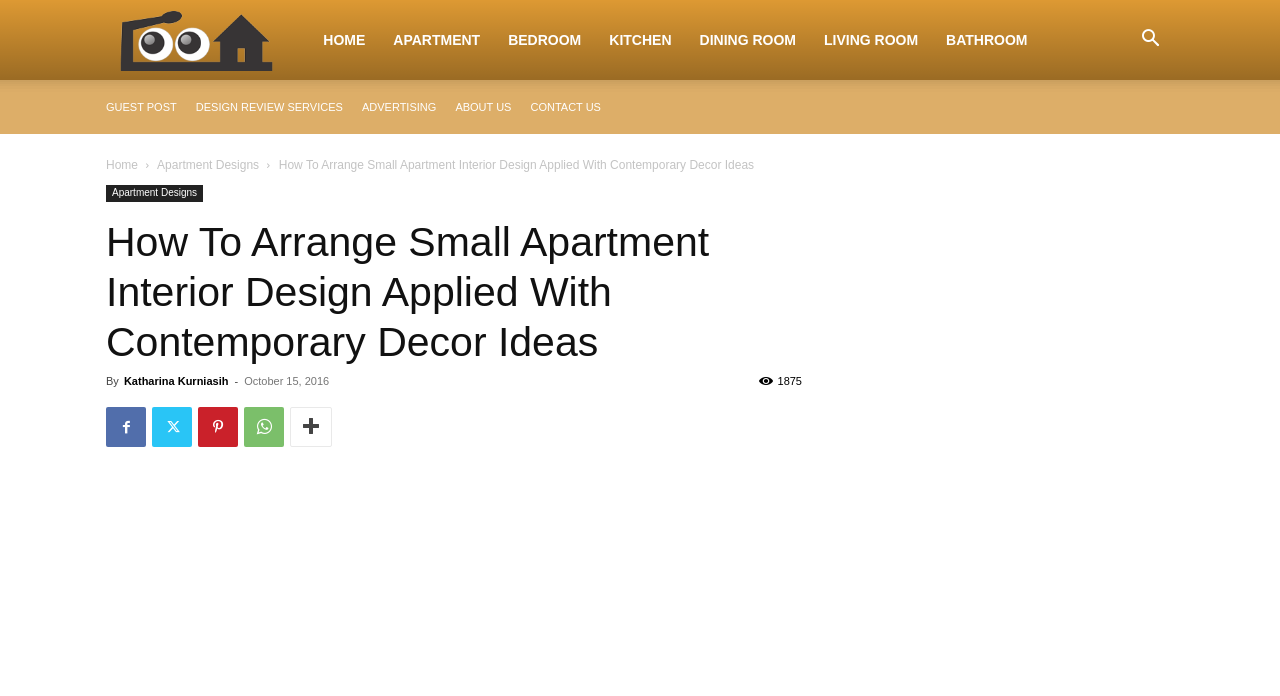Identify the coordinates of the bounding box for the element that must be clicked to accomplish the instruction: "Read the article by Katharina Kurniasih".

[0.097, 0.539, 0.178, 0.556]